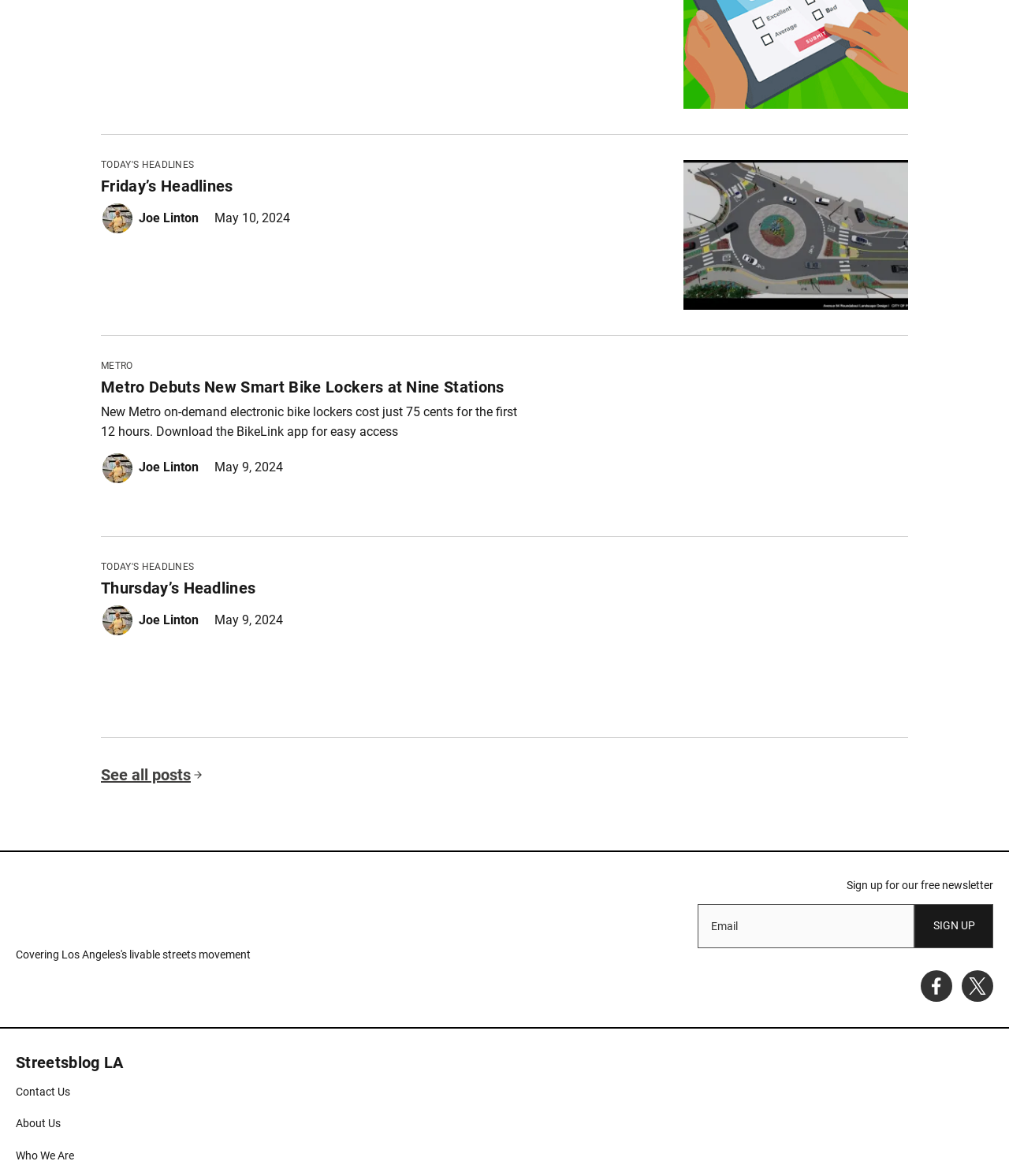What is the date of the 'Metro Debuts New Smart Bike Lockers at Nine Stations' article?
Look at the image and respond with a single word or a short phrase.

May 10, 2024